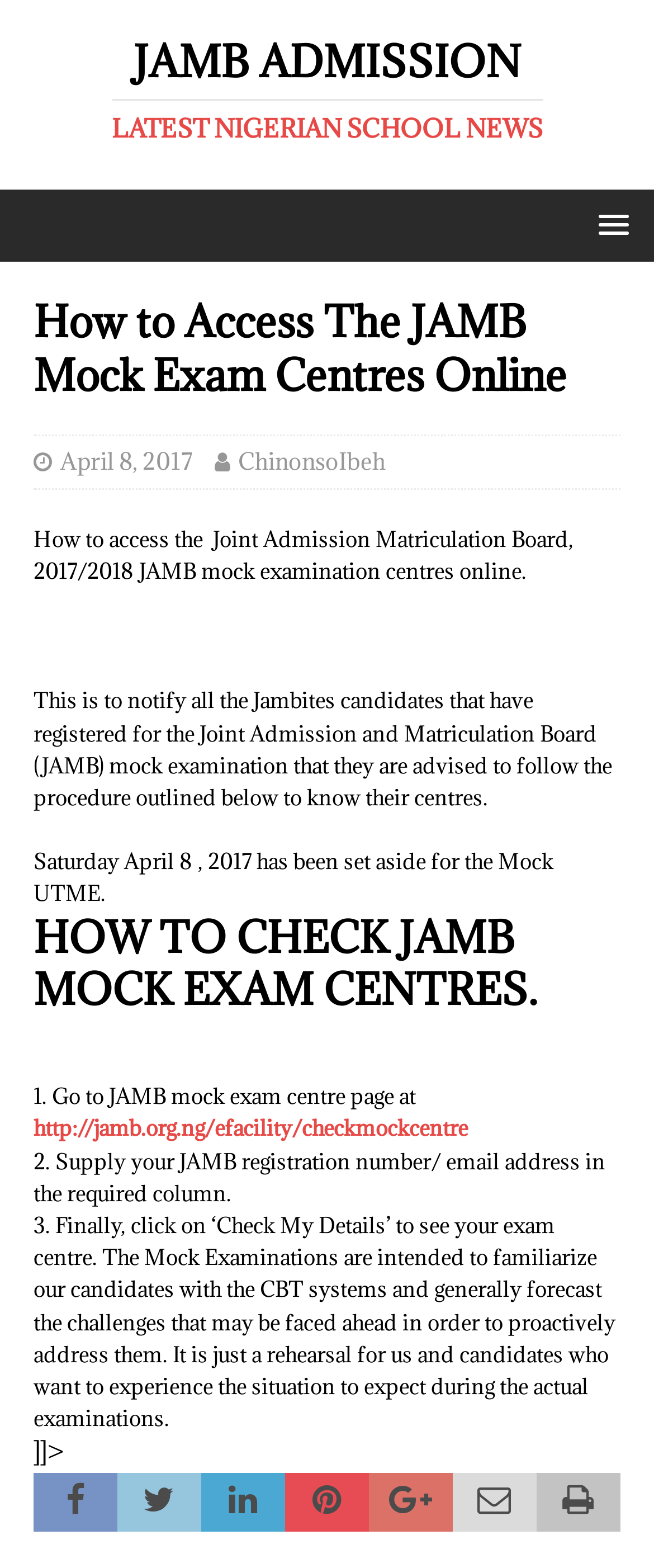What is the first step to check JAMB mock exam centres?
Give a one-word or short phrase answer based on the image.

Go to JAMB mock exam centre page